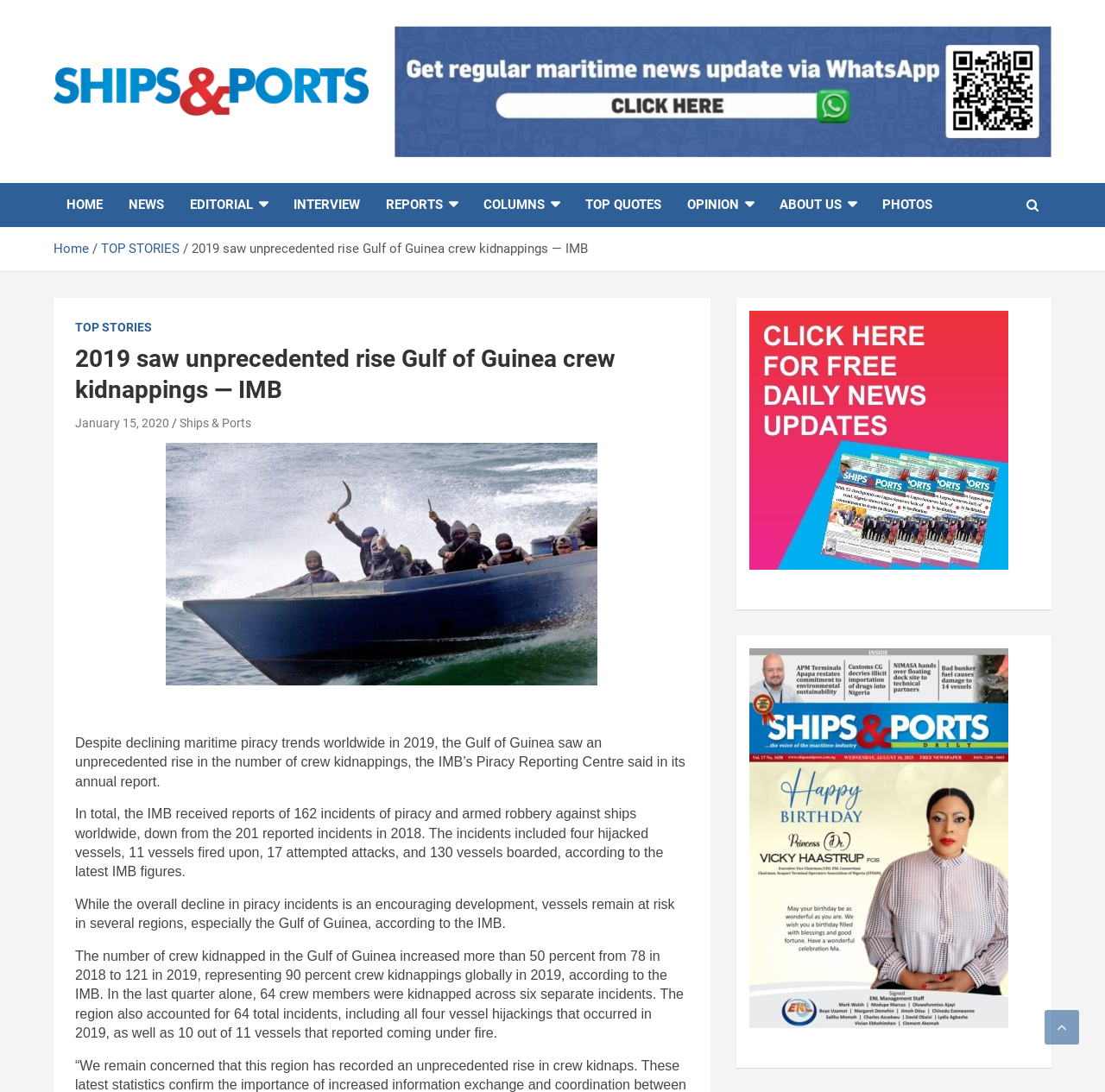Determine the bounding box coordinates for the area that needs to be clicked to fulfill this task: "Click on the 'HOME' link". The coordinates must be given as four float numbers between 0 and 1, i.e., [left, top, right, bottom].

[0.048, 0.168, 0.105, 0.208]